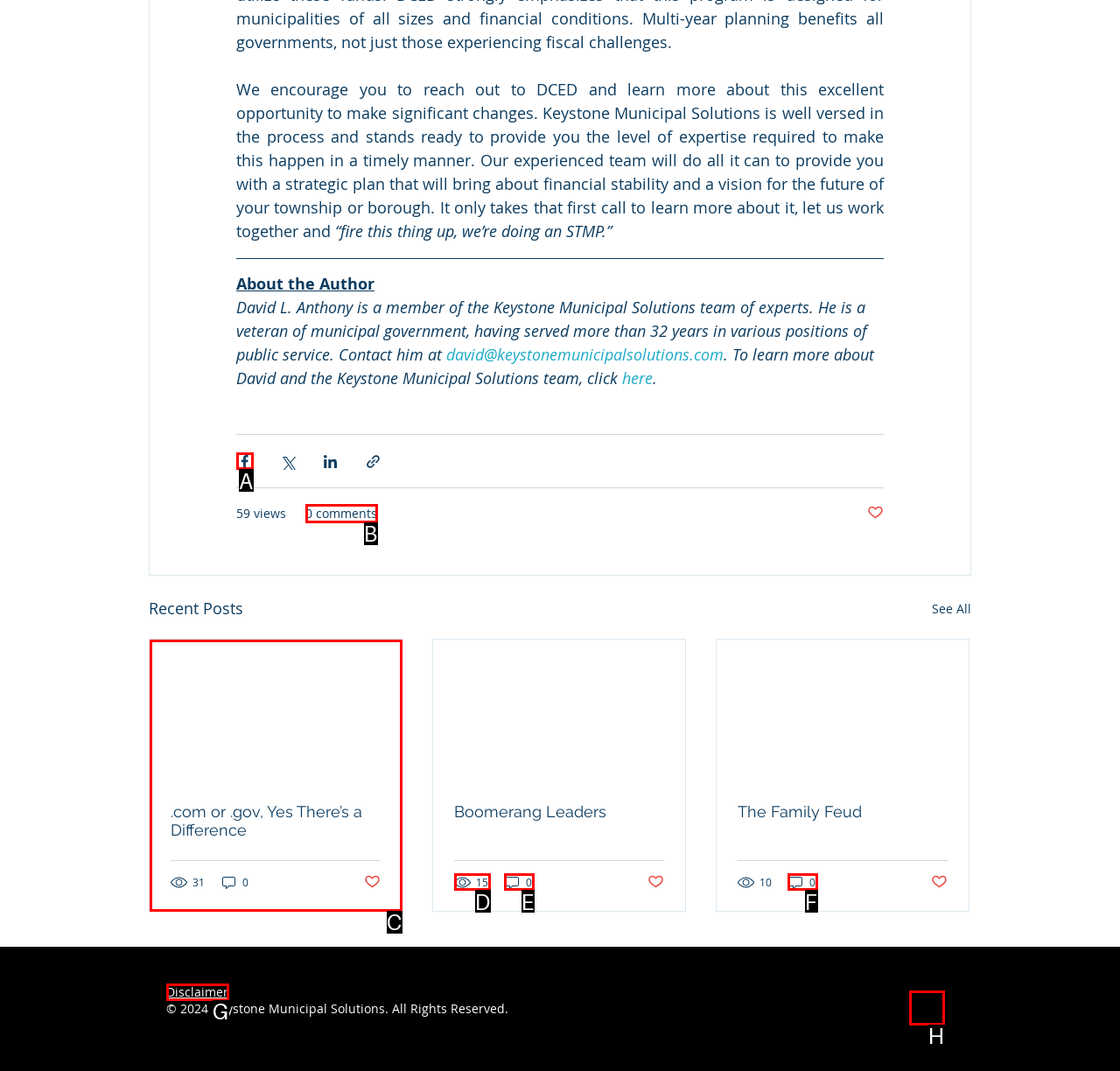Choose the letter of the UI element necessary for this task: Visit LinkedIn
Answer with the correct letter.

H